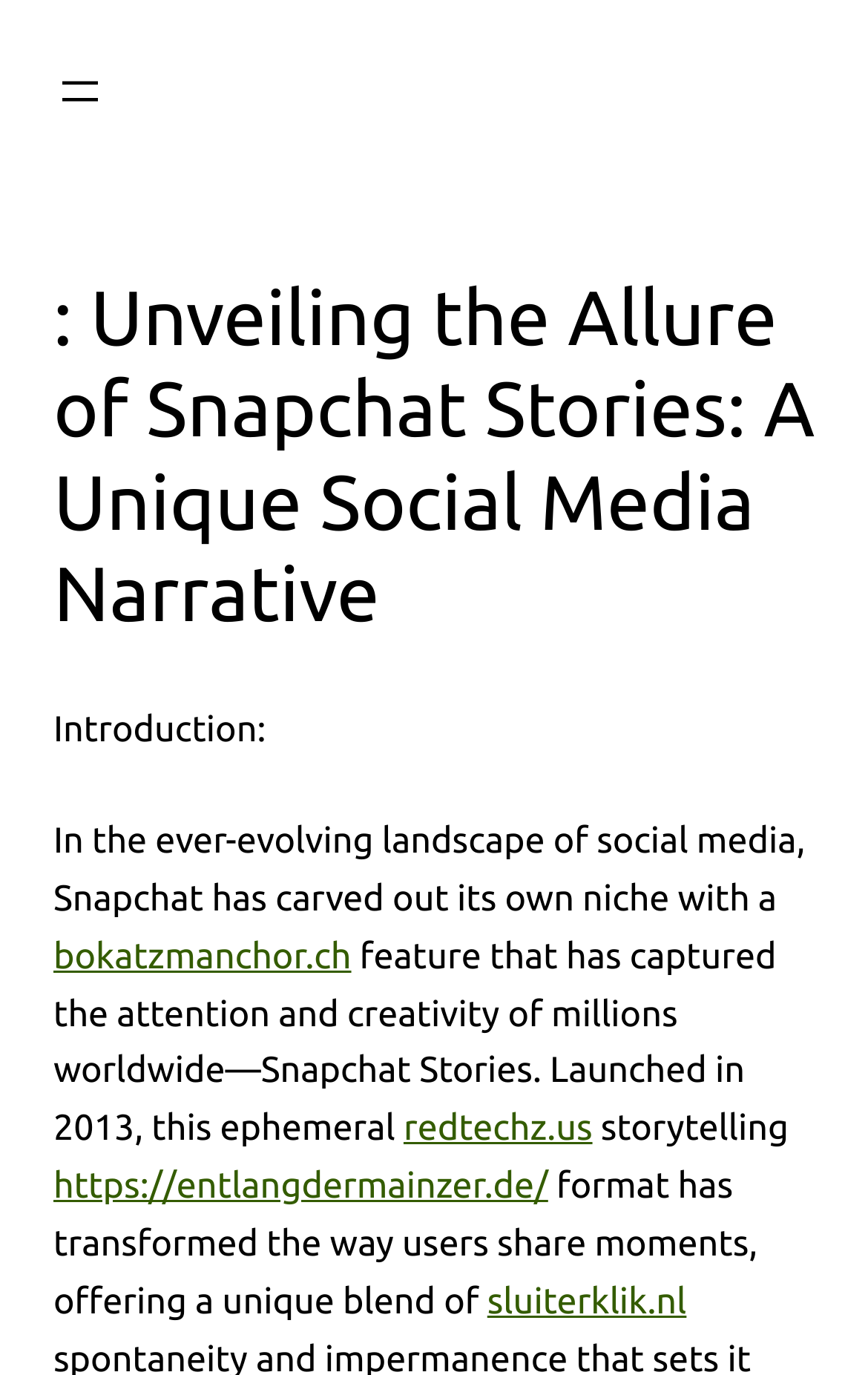Provide a comprehensive description of the webpage.

This webpage is about the allure of Snapchat Stories as a unique social media narrative. At the top left corner, there is a button to open a menu. Below the button, the title of the webpage "Unveiling the Allure of Snapchat Stories: A Unique Social Media Narrative" is displayed as a heading. 

Following the title, there is a section with the heading "Introduction:". This section contains a few paragraphs of text that discuss how Snapchat has carved out its own niche in the social media landscape with its ephemeral storytelling feature, Snapchat Stories. The text also mentions that this feature has captured the attention and creativity of millions worldwide since its launch in 2013.

Throughout the text, there are several links to external websites, including bokatzmanchor.ch, redtechz.us, entlangdermainzer.de, and sluiterklik.nl. These links are scattered throughout the paragraphs, with some appearing in the middle of sentences. The text also mentions the concept of "storytelling" as a unique blend of sharing moments.

Overall, the webpage appears to be an article or blog post that explores the significance and impact of Snapchat Stories on social media.